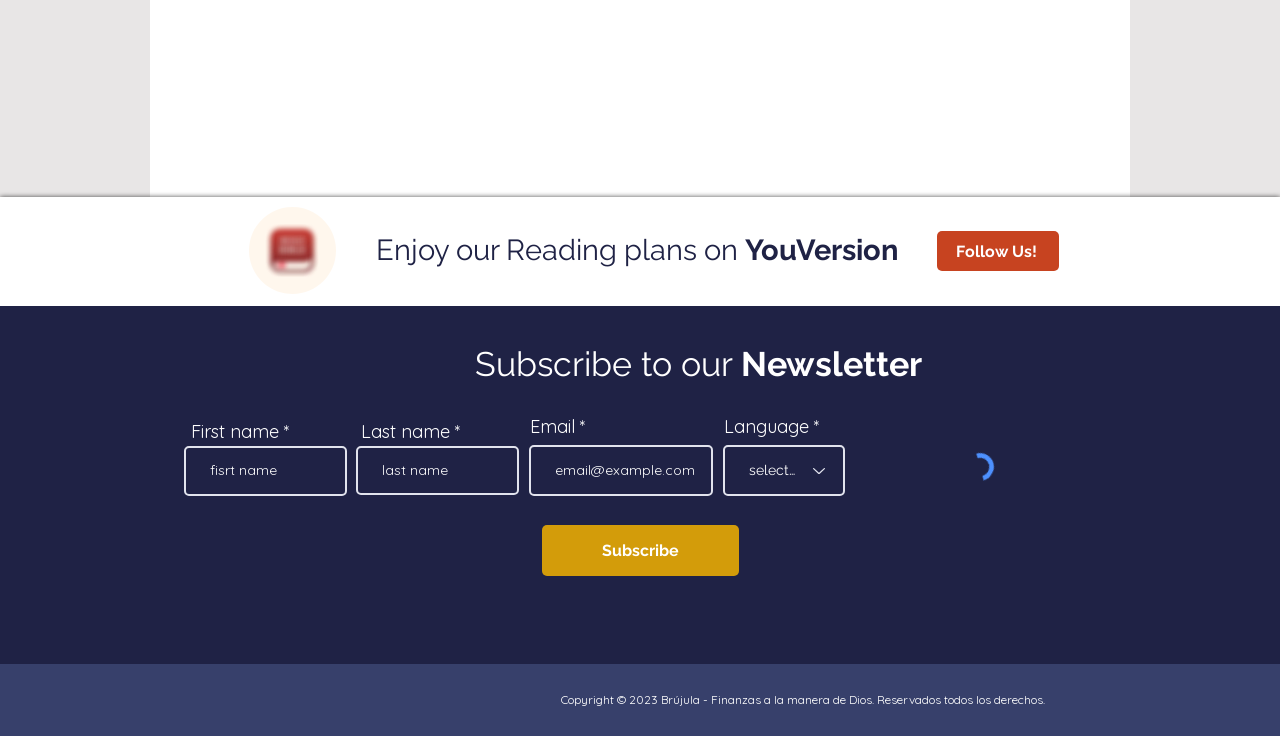Provide your answer in a single word or phrase: 
What is the copyright information?

Copyright 2023 Brújula